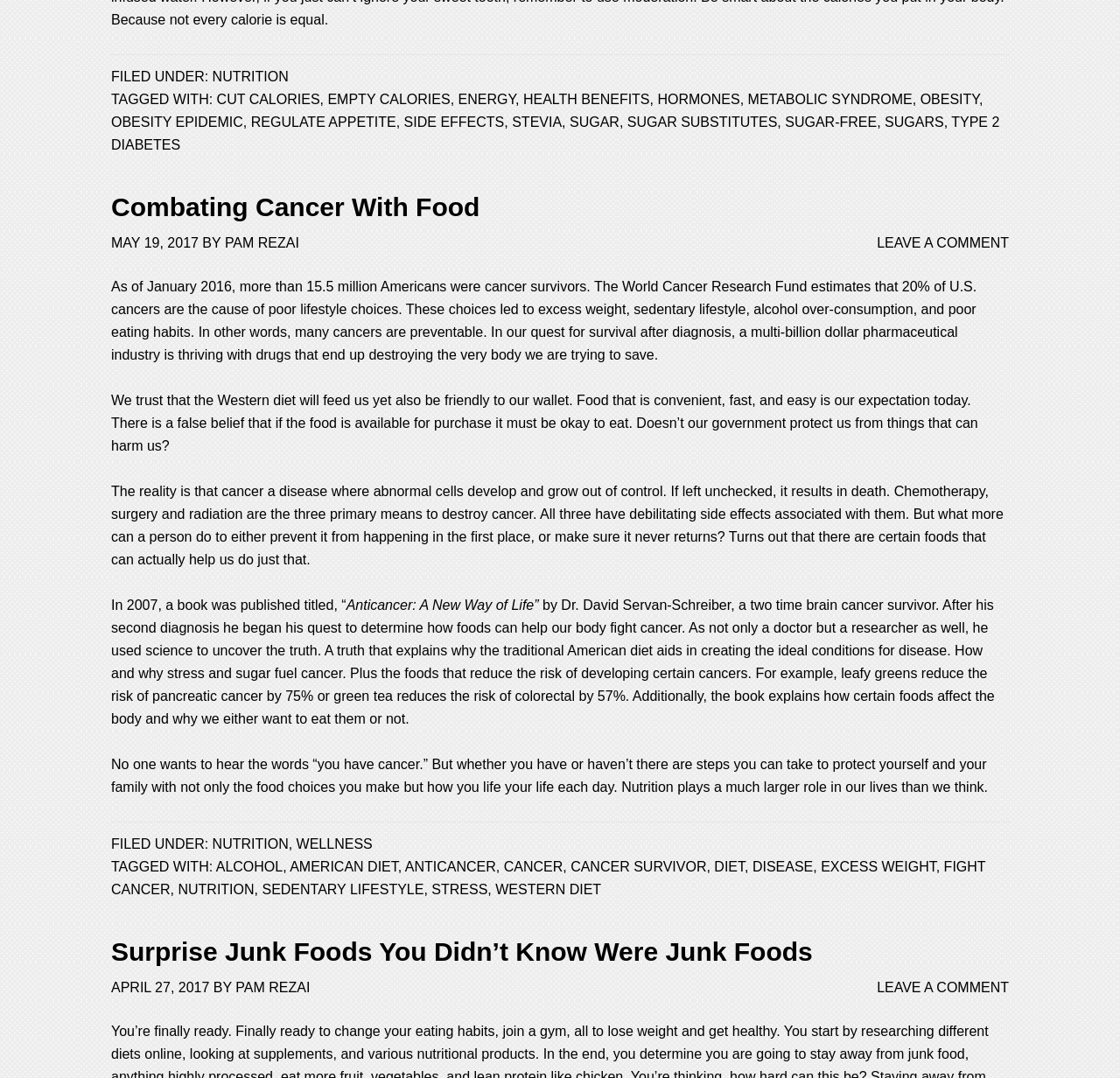What is the estimated percentage of U.S. cancers caused by poor lifestyle choices?
Could you please answer the question thoroughly and with as much detail as possible?

According to the World Cancer Research Fund, 20% of U.S. cancers are caused by poor lifestyle choices, such as excess weight, sedentary lifestyle, alcohol over-consumption, and poor eating habits.